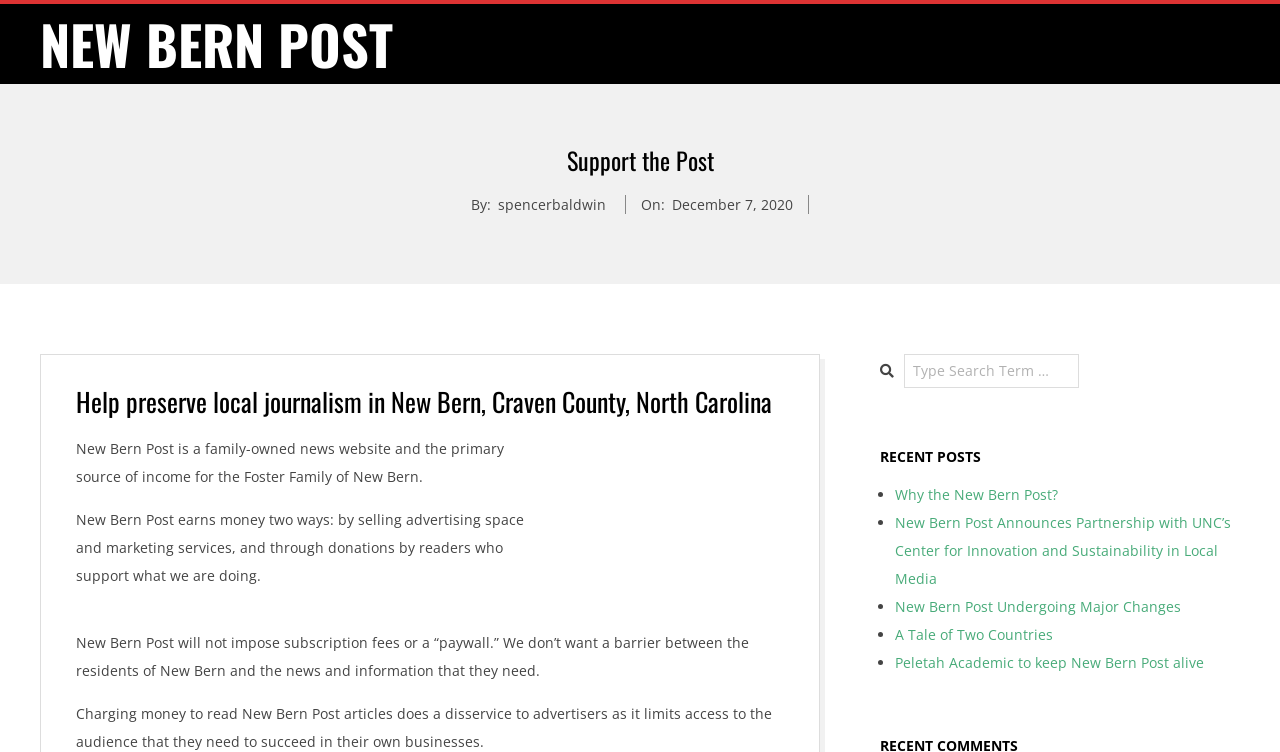Find and indicate the bounding box coordinates of the region you should select to follow the given instruction: "Click on the 'NEW BERN POST' link".

[0.031, 0.005, 0.307, 0.112]